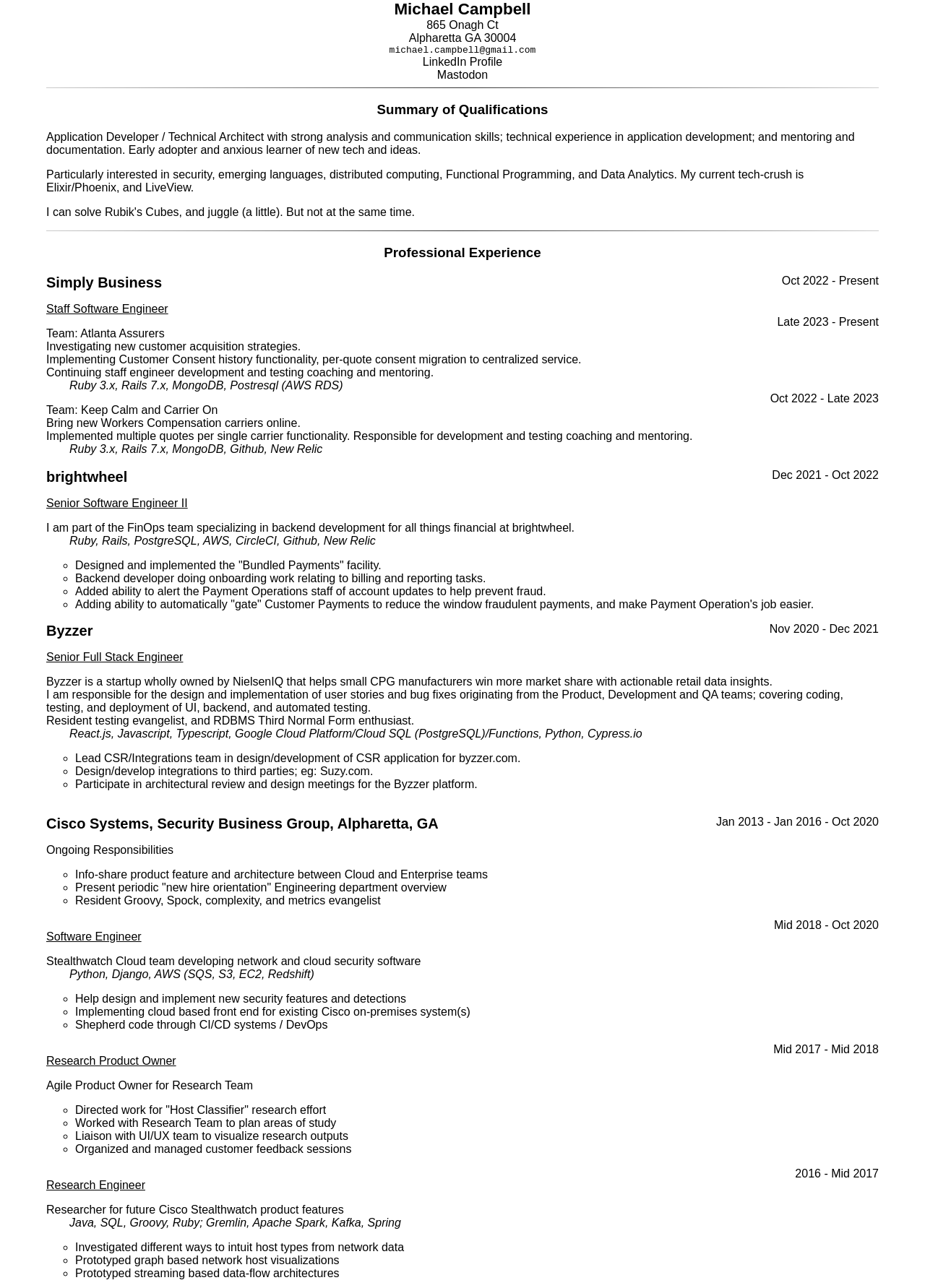What is the link to Michael Campbell's LinkedIn profile?
Examine the image closely and answer the question with as much detail as possible.

I found the link to the LinkedIn profile by looking at the top section of the webpage, where the contact information is displayed. The link is labeled as 'LinkedIn Profile'.